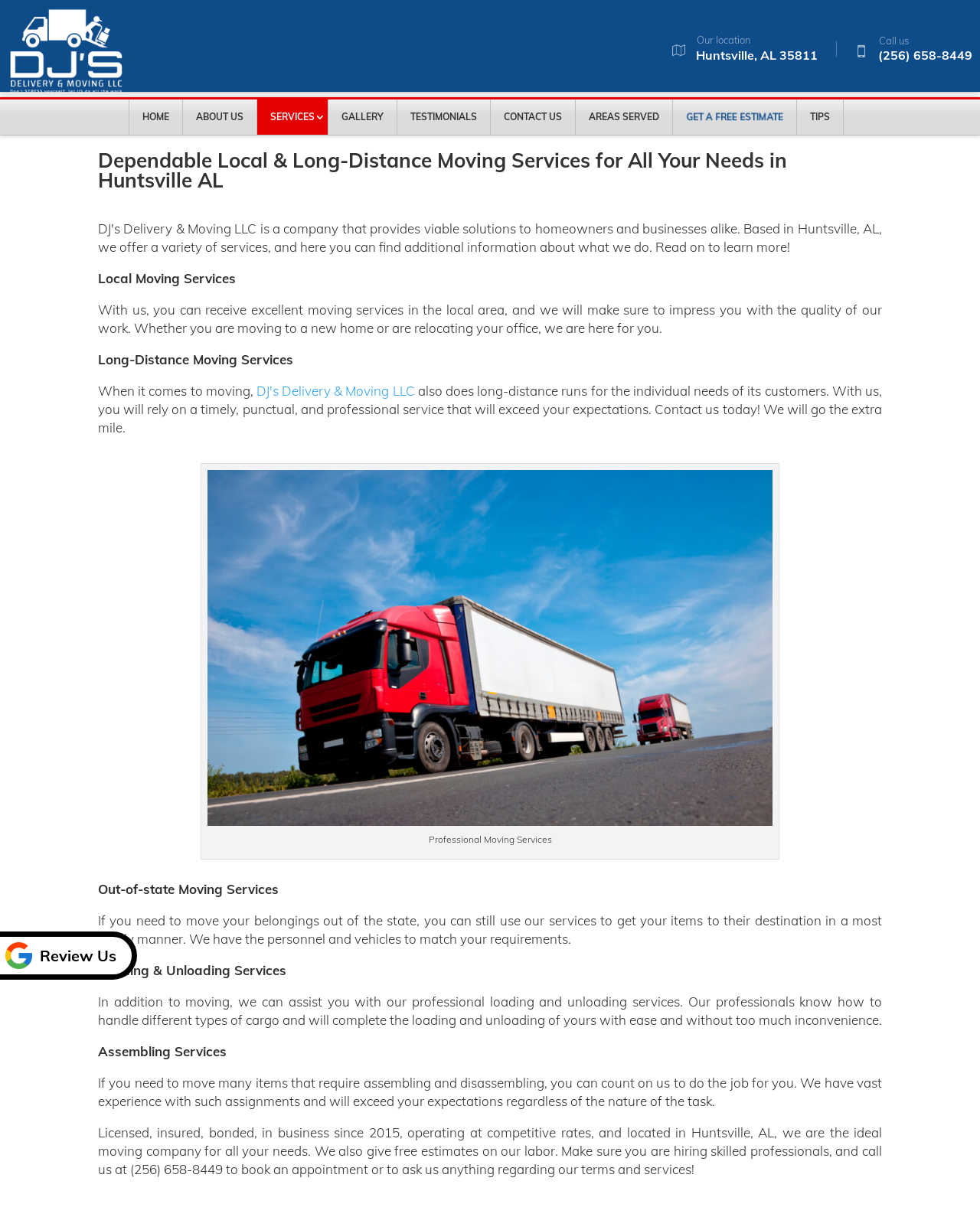Please find the bounding box coordinates of the section that needs to be clicked to achieve this instruction: "Review the company".

[0.0, 0.757, 0.14, 0.797]